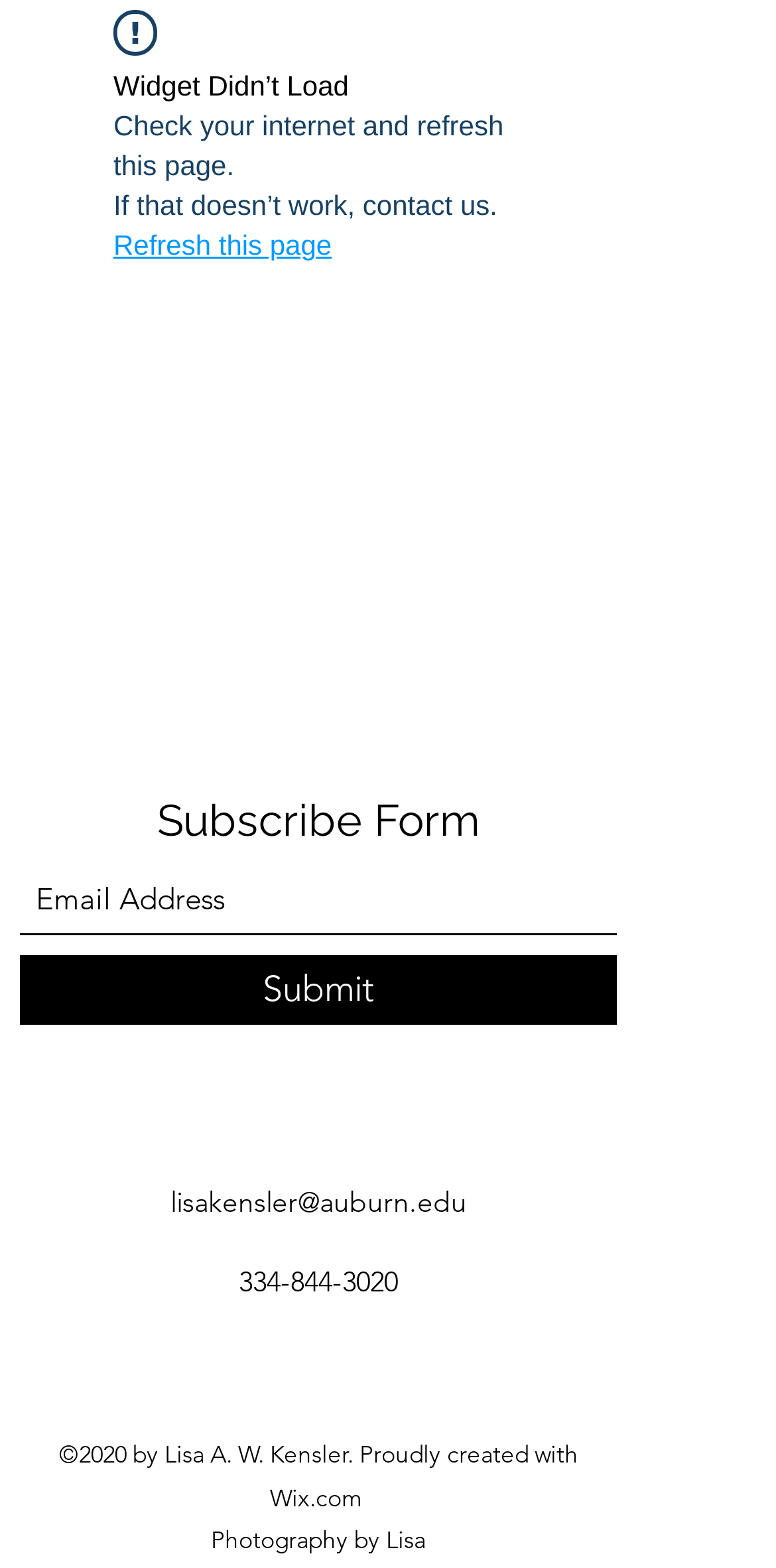Please provide the bounding box coordinate of the region that matches the element description: Submit. Coordinates should be in the format (top-left x, top-left y, bottom-right x, bottom-right y) and all values should be between 0 and 1.

[0.026, 0.61, 0.795, 0.654]